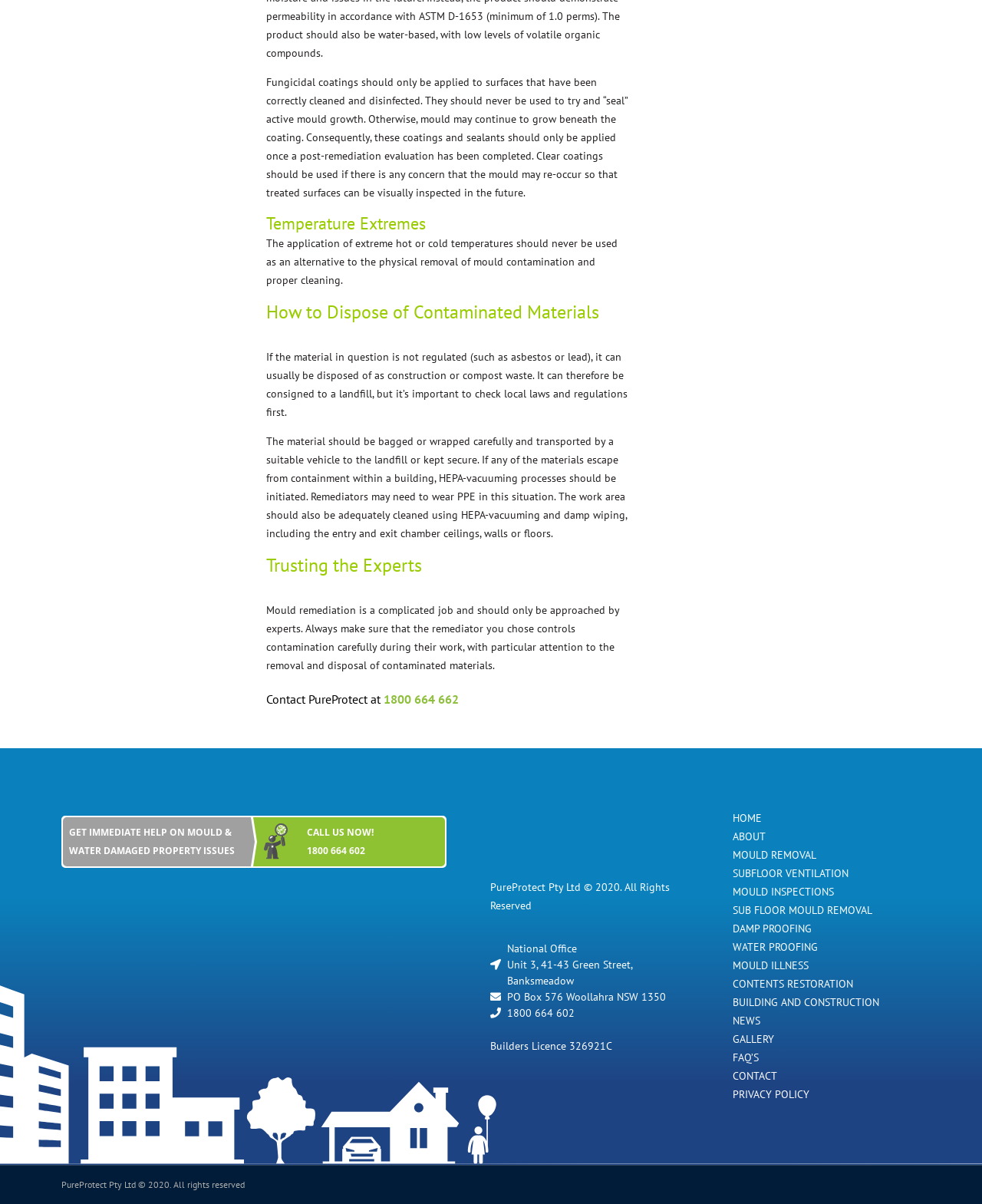Use a single word or phrase to answer this question: 
What is the purpose of fungicidal coatings?

To prevent mould growth